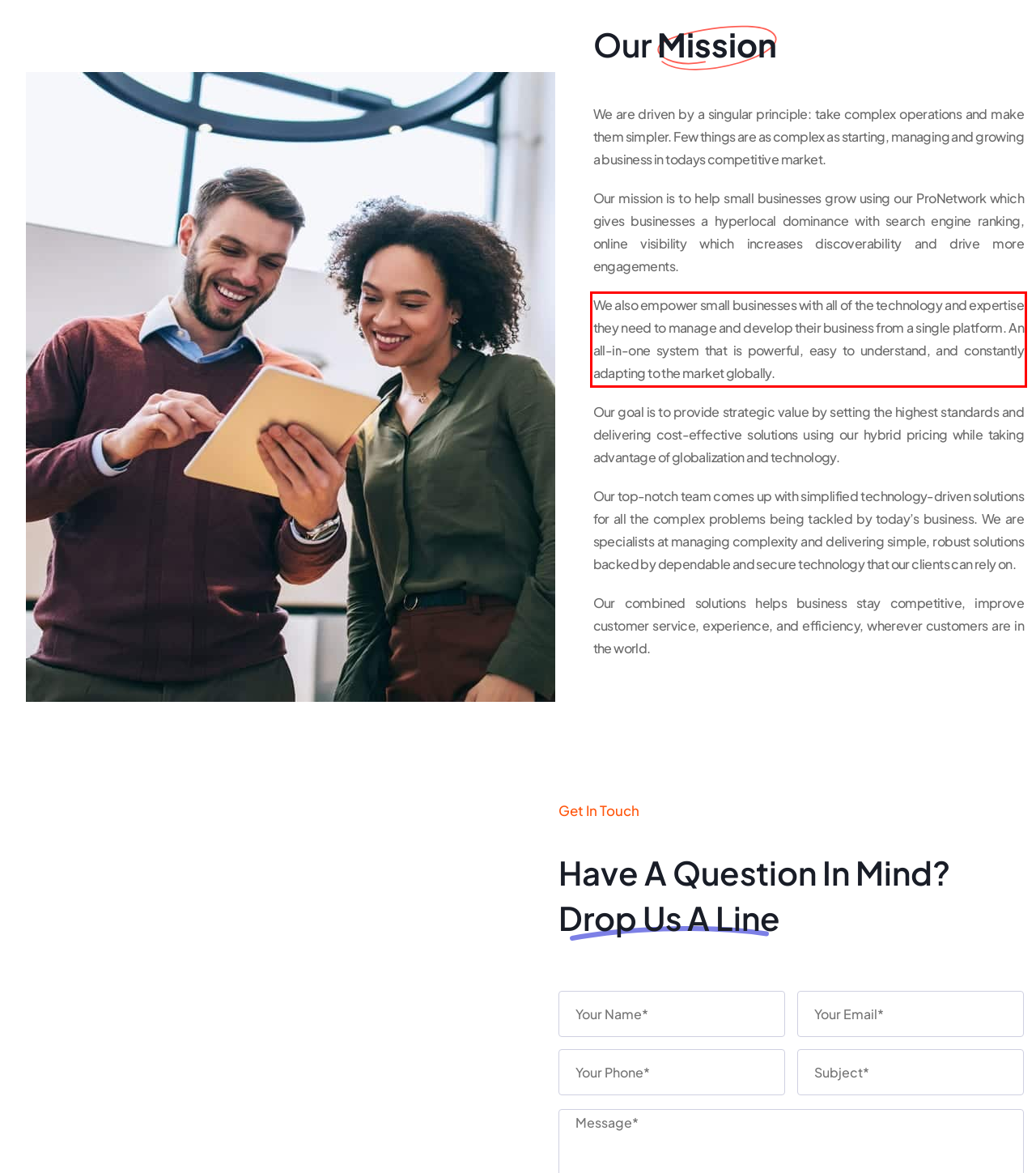You are presented with a webpage screenshot featuring a red bounding box. Perform OCR on the text inside the red bounding box and extract the content.

We also empower small businesses with all of the technology and expertise they need to manage and develop their business from a single platform. An all-in-one system that is powerful, easy to understand, and constantly adapting to the market globally.